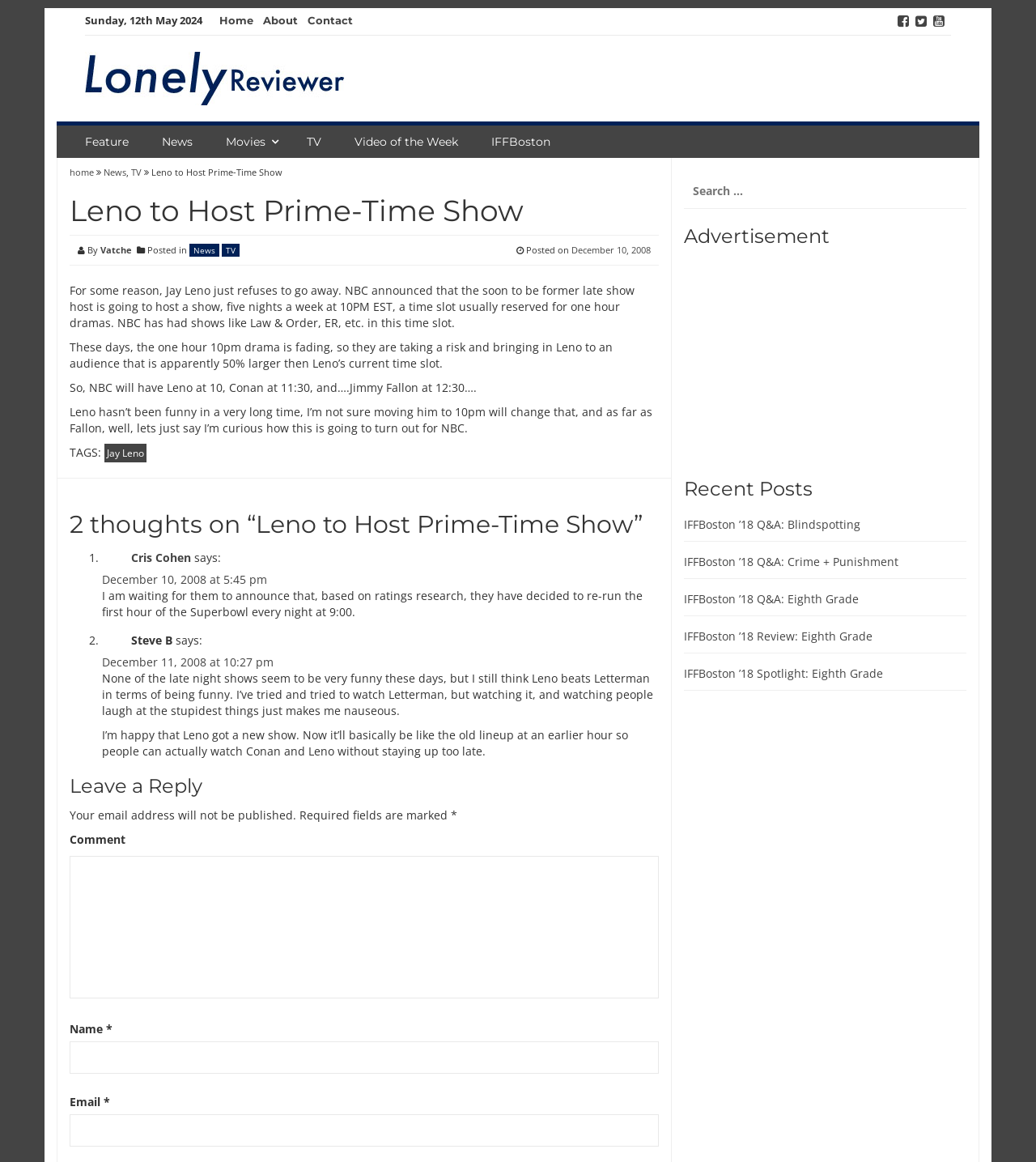Please locate the bounding box coordinates of the region I need to click to follow this instruction: "Leave a reply".

[0.067, 0.667, 0.636, 0.686]